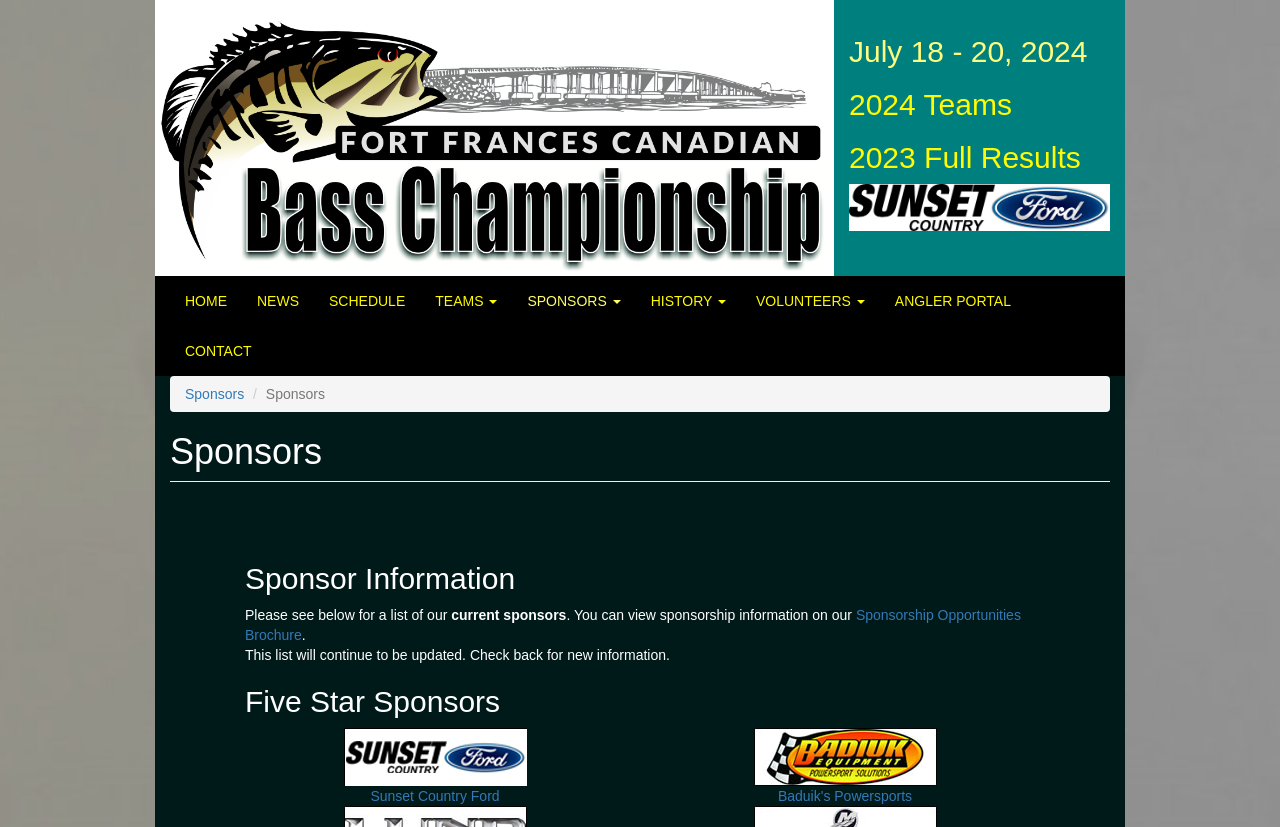Analyze the image and give a detailed response to the question:
What is the text of the second paragraph on the webpage?

I found the answer by looking at the static text elements with the text 'Please see below for a list of our', 'current sponsors', and '. You can view sponsorship information on our' which are located under the 'Sponsor Information' heading.